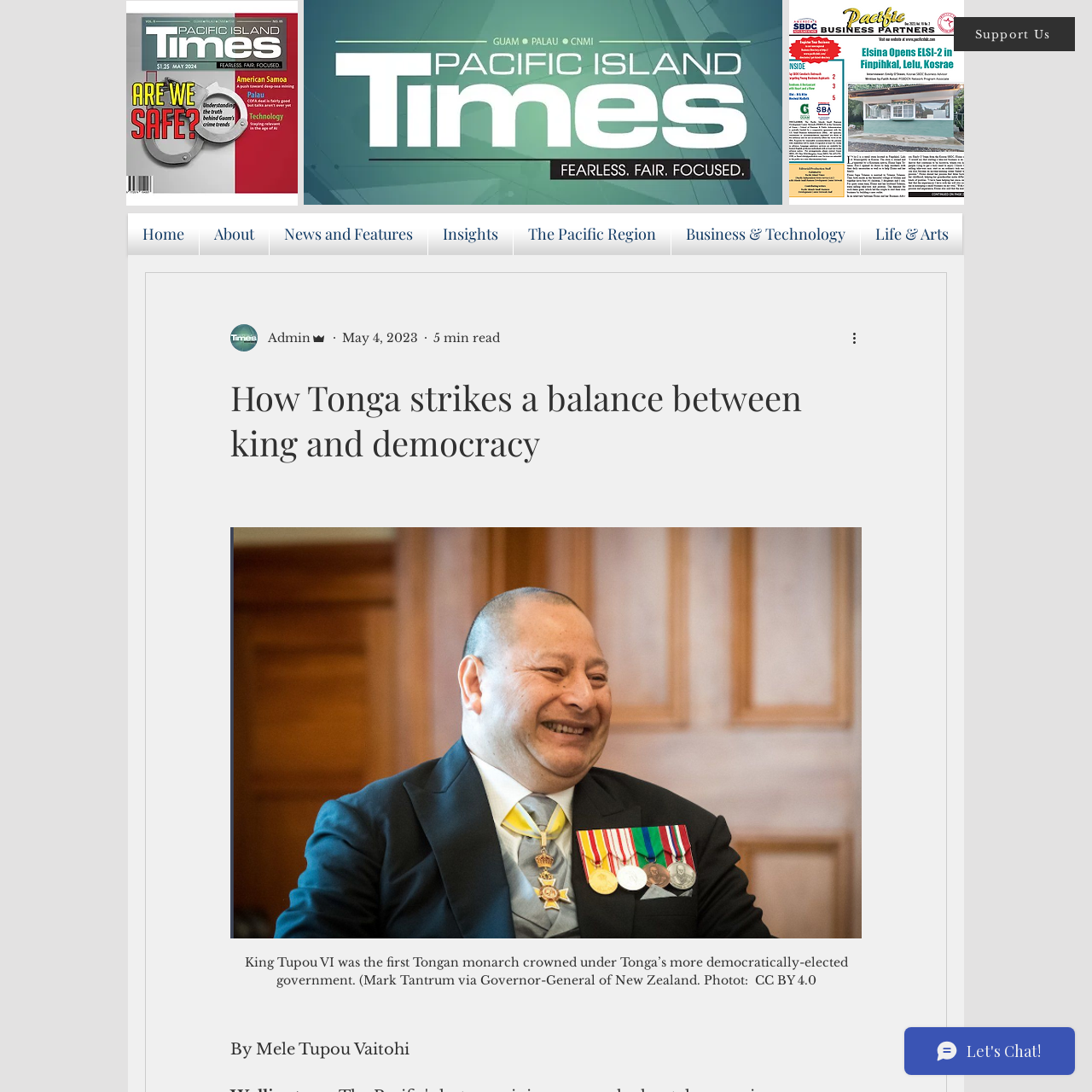How many navigation links are there?
Please provide a single word or phrase based on the screenshot.

7